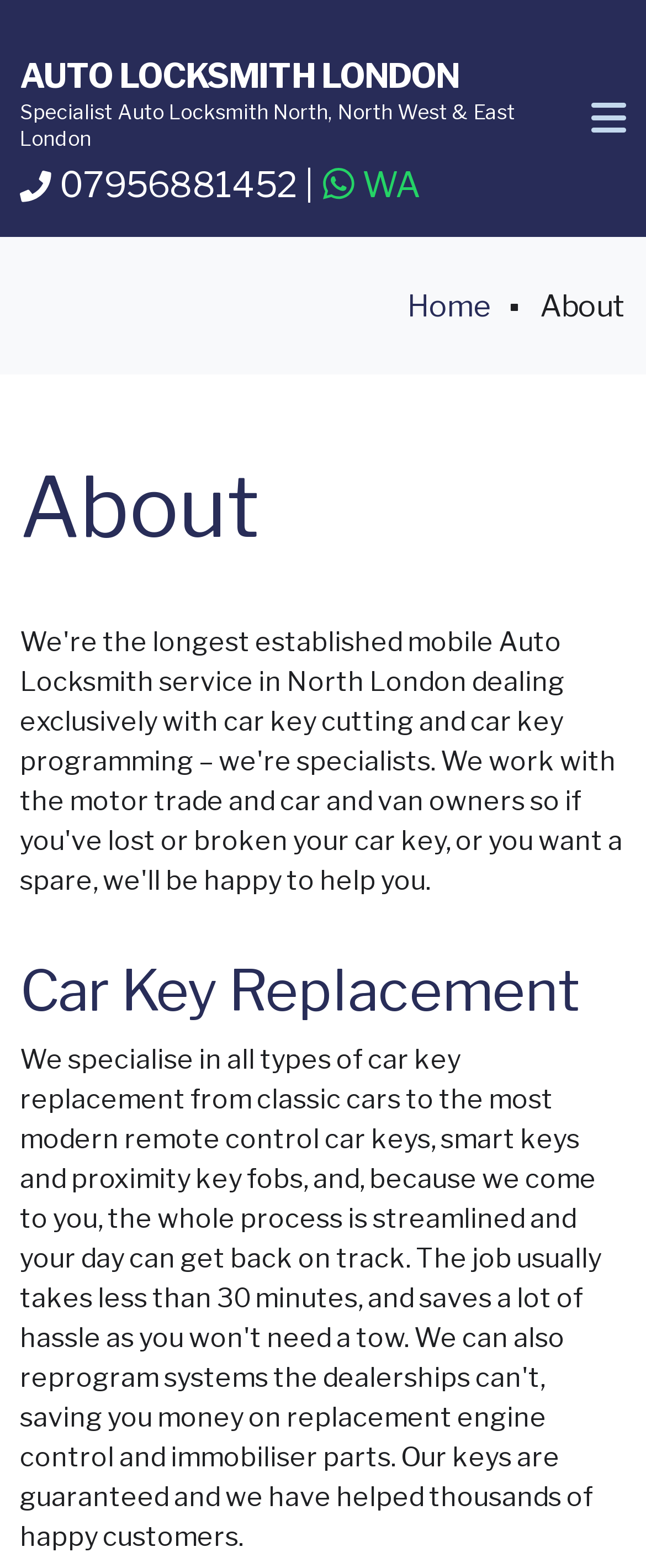Provide a one-word or brief phrase answer to the question:
What is the current page in the breadcrumb navigation?

About